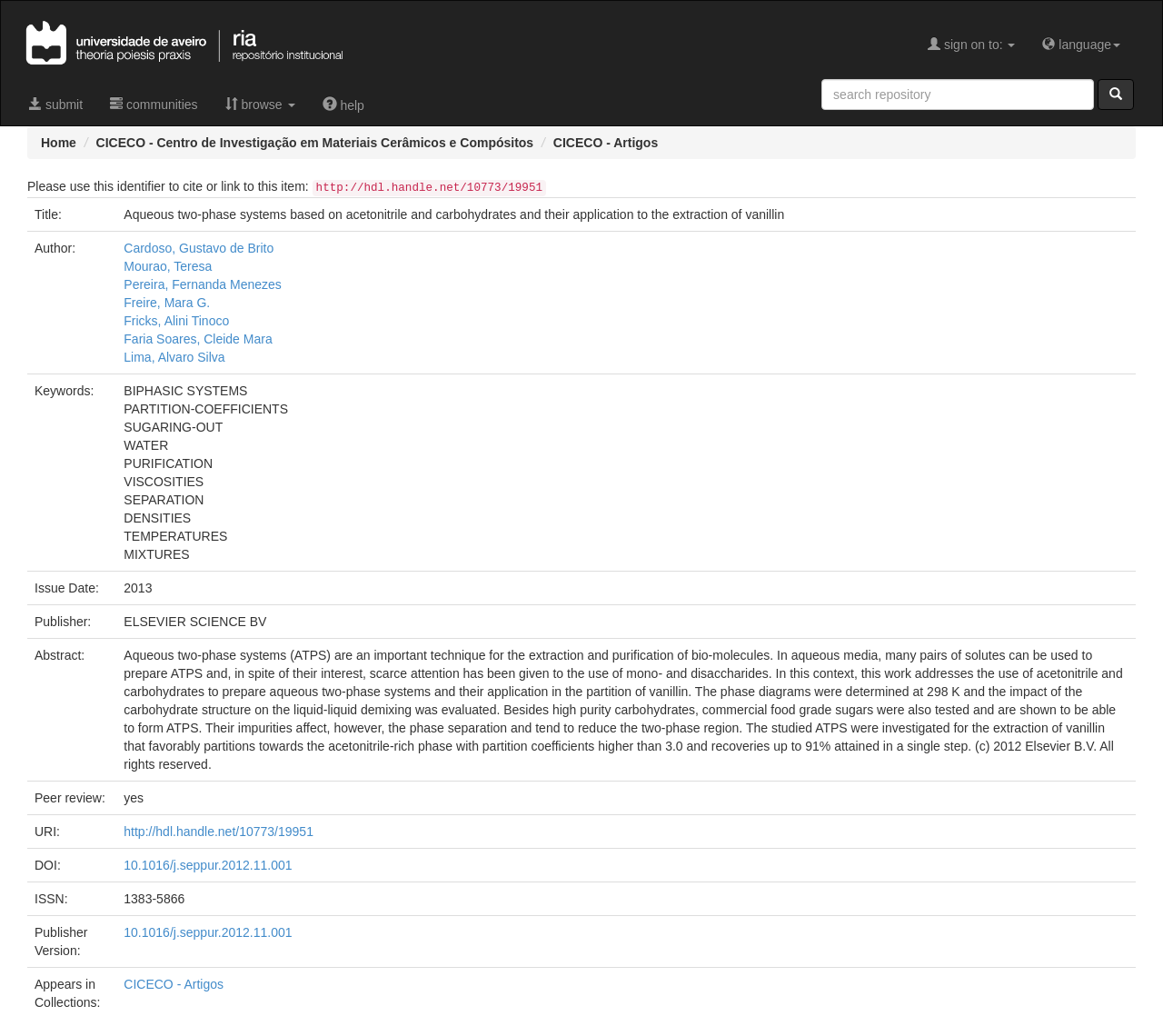Provide the bounding box coordinates for the specified HTML element described in this description: "Cardoso, Gustavo de Brito". The coordinates should be four float numbers ranging from 0 to 1, in the format [left, top, right, bottom].

[0.106, 0.232, 0.235, 0.246]